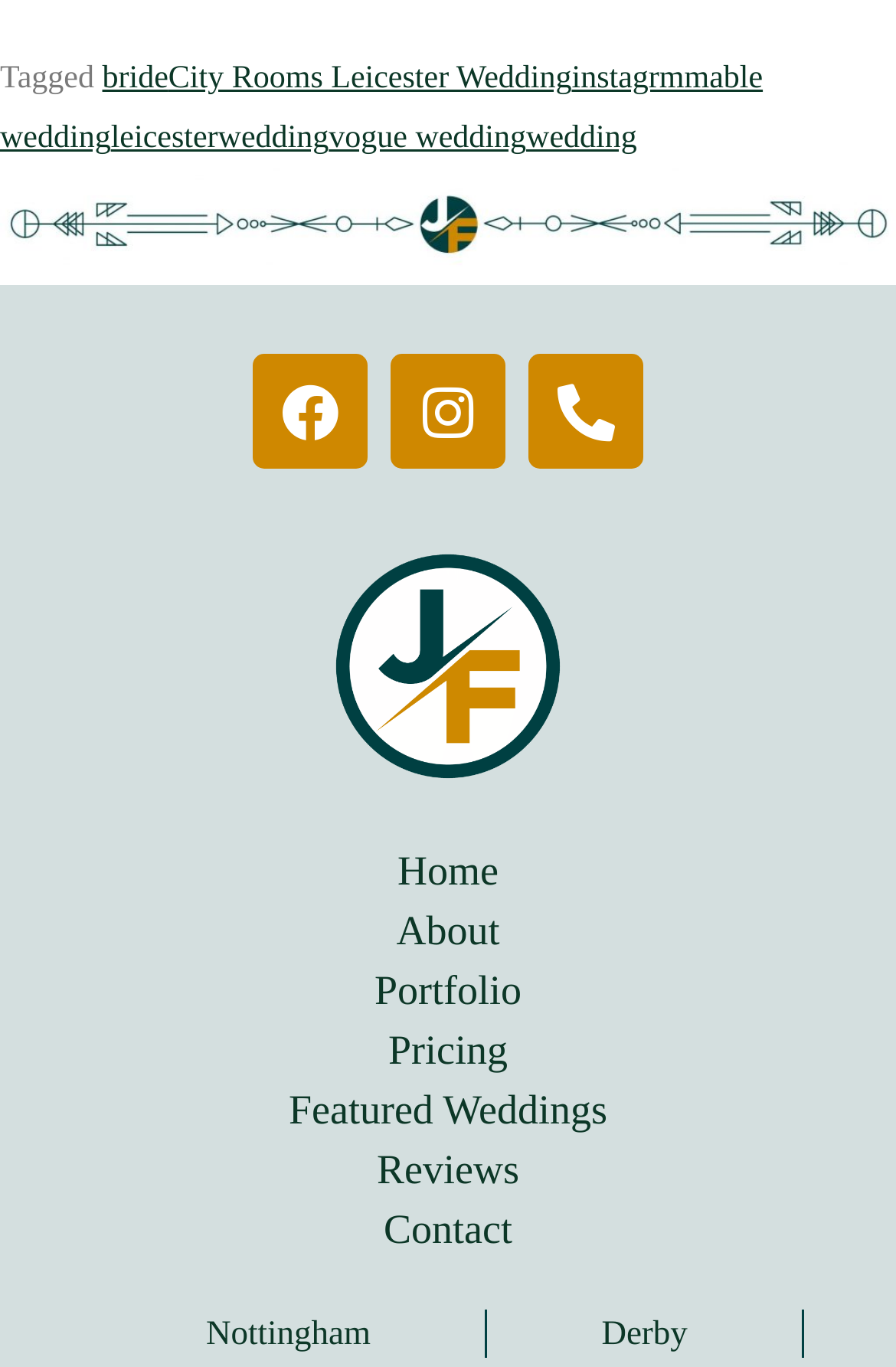Locate the UI element described by Download Now FREE and provide its bounding box coordinates. Use the format (top-left x, top-left y, bottom-right x, bottom-right y) with all values as floating point numbers between 0 and 1.

None